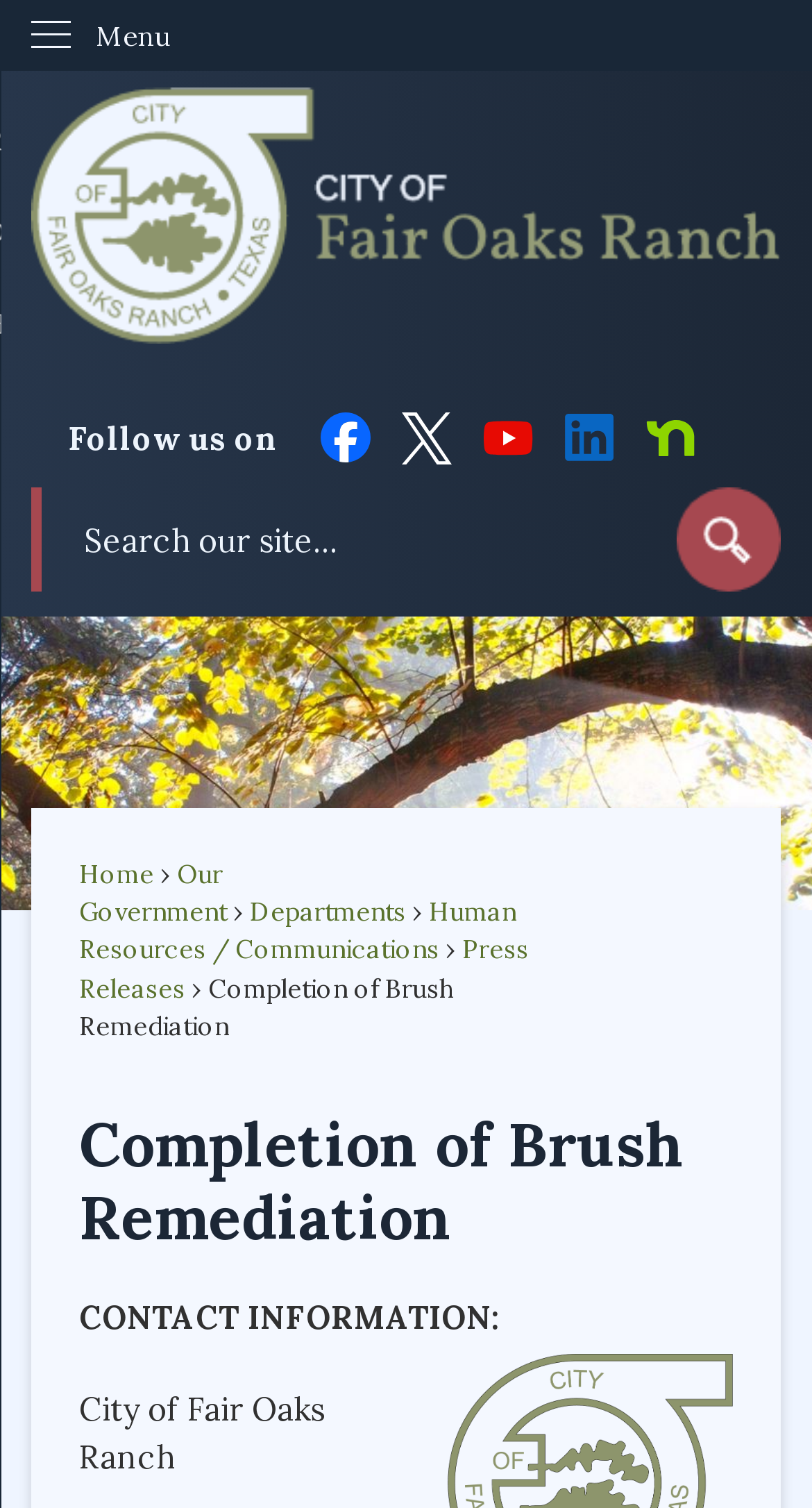Pinpoint the bounding box coordinates of the clickable area needed to execute the instruction: "Skip to main content". The coordinates should be specified as four float numbers between 0 and 1, i.e., [left, top, right, bottom].

[0.0, 0.0, 0.044, 0.024]